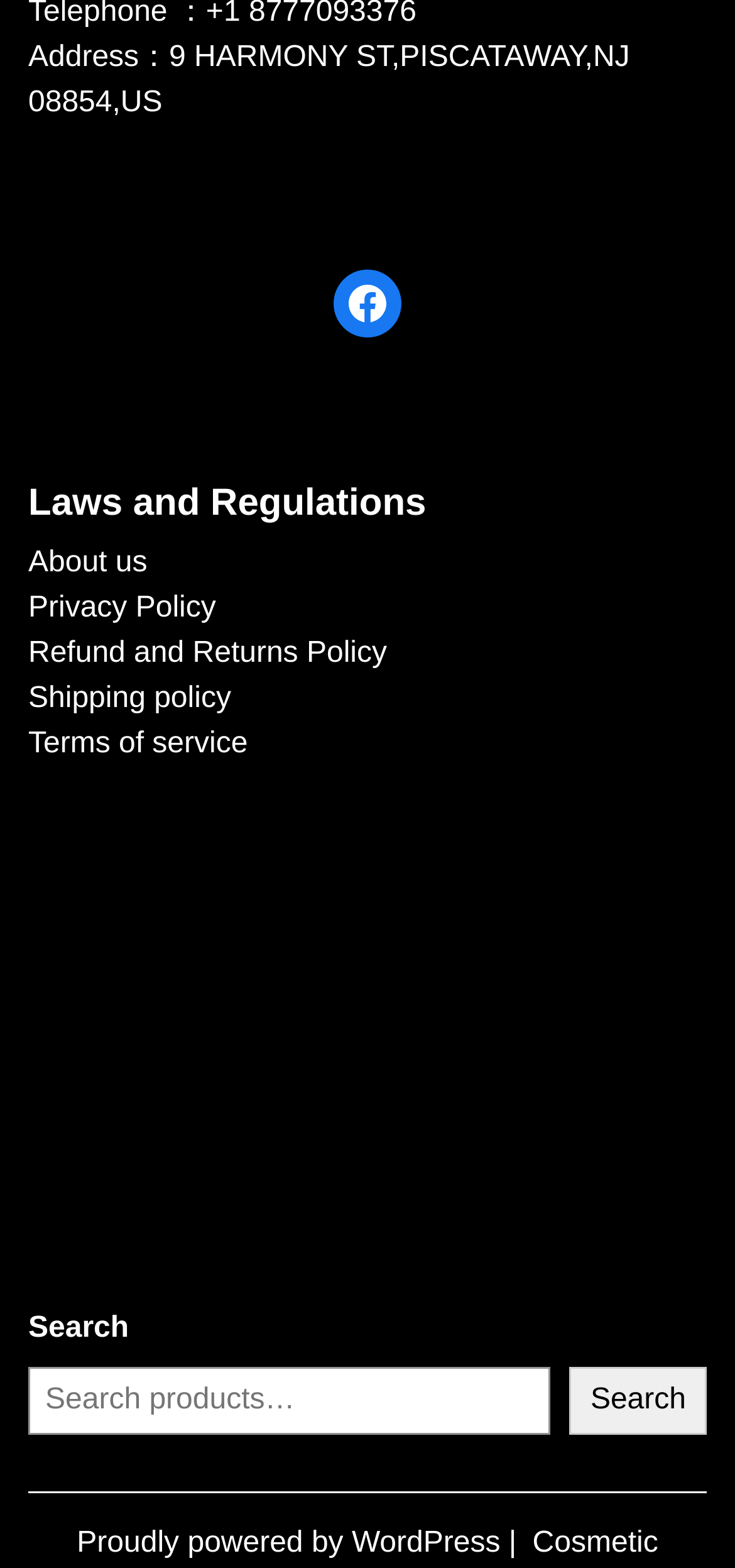Please identify the bounding box coordinates of the region to click in order to complete the given instruction: "Search for something". The coordinates should be four float numbers between 0 and 1, i.e., [left, top, right, bottom].

[0.038, 0.871, 0.749, 0.915]